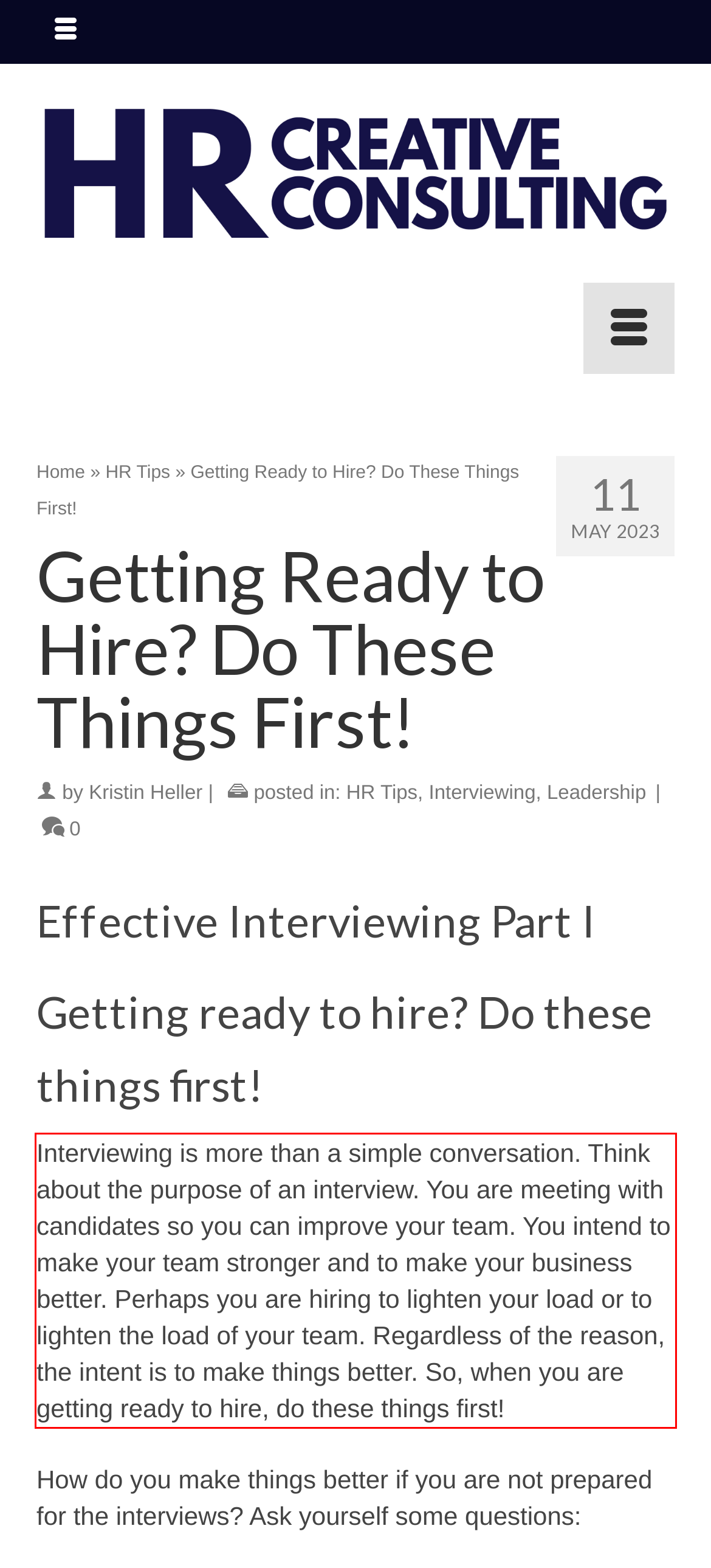Within the provided webpage screenshot, find the red rectangle bounding box and perform OCR to obtain the text content.

Interviewing is more than a simple conversation. Think about the purpose of an interview. You are meeting with candidates so you can improve your team. You intend to make your team stronger and to make your business better. Perhaps you are hiring to lighten your load or to lighten the load of your team. Regardless of the reason, the intent is to make things better. So, when you are getting ready to hire, do these things first!